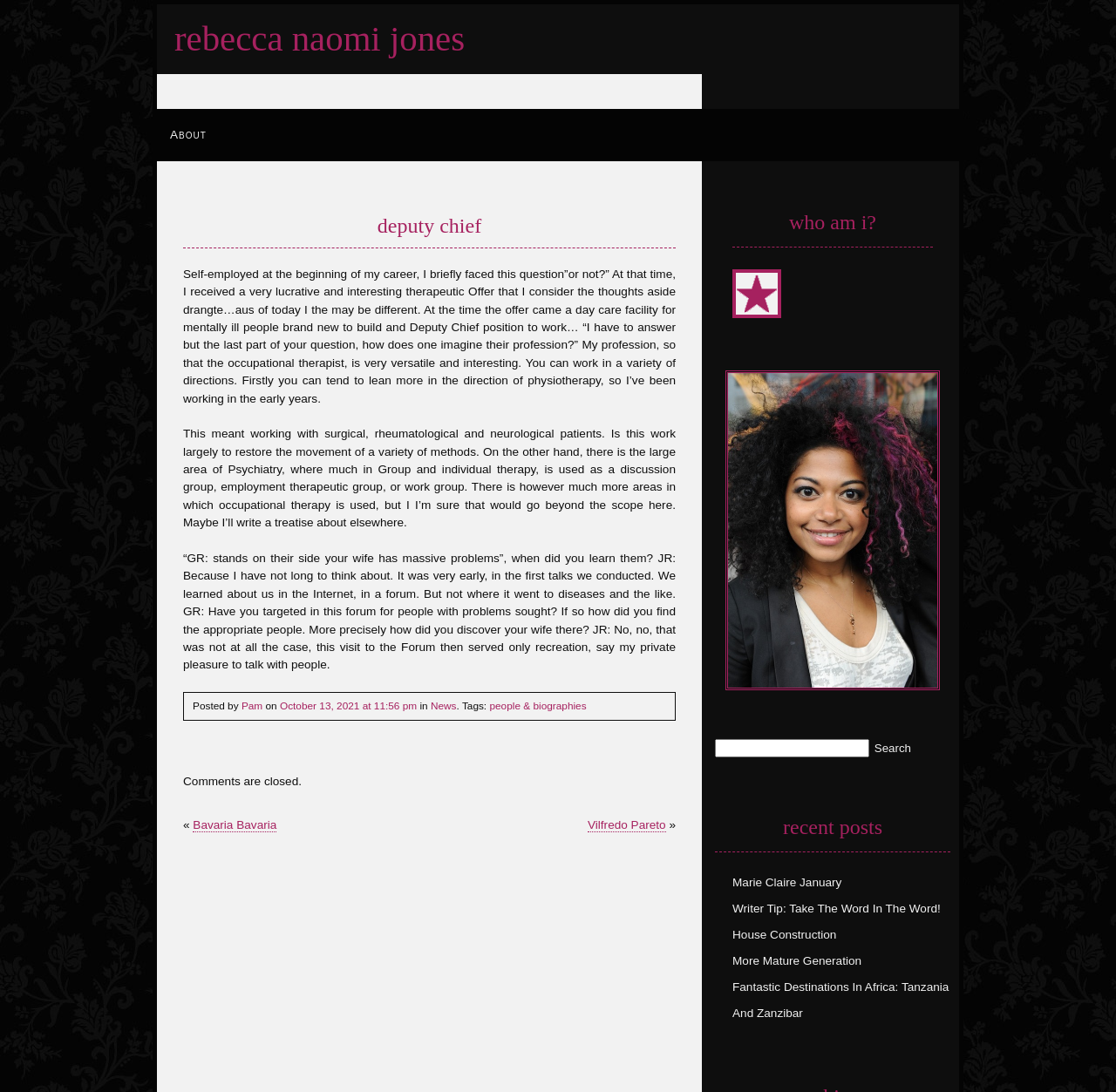Can you determine the bounding box coordinates of the area that needs to be clicked to fulfill the following instruction: "Search for something"?

[0.782, 0.677, 0.818, 0.693]